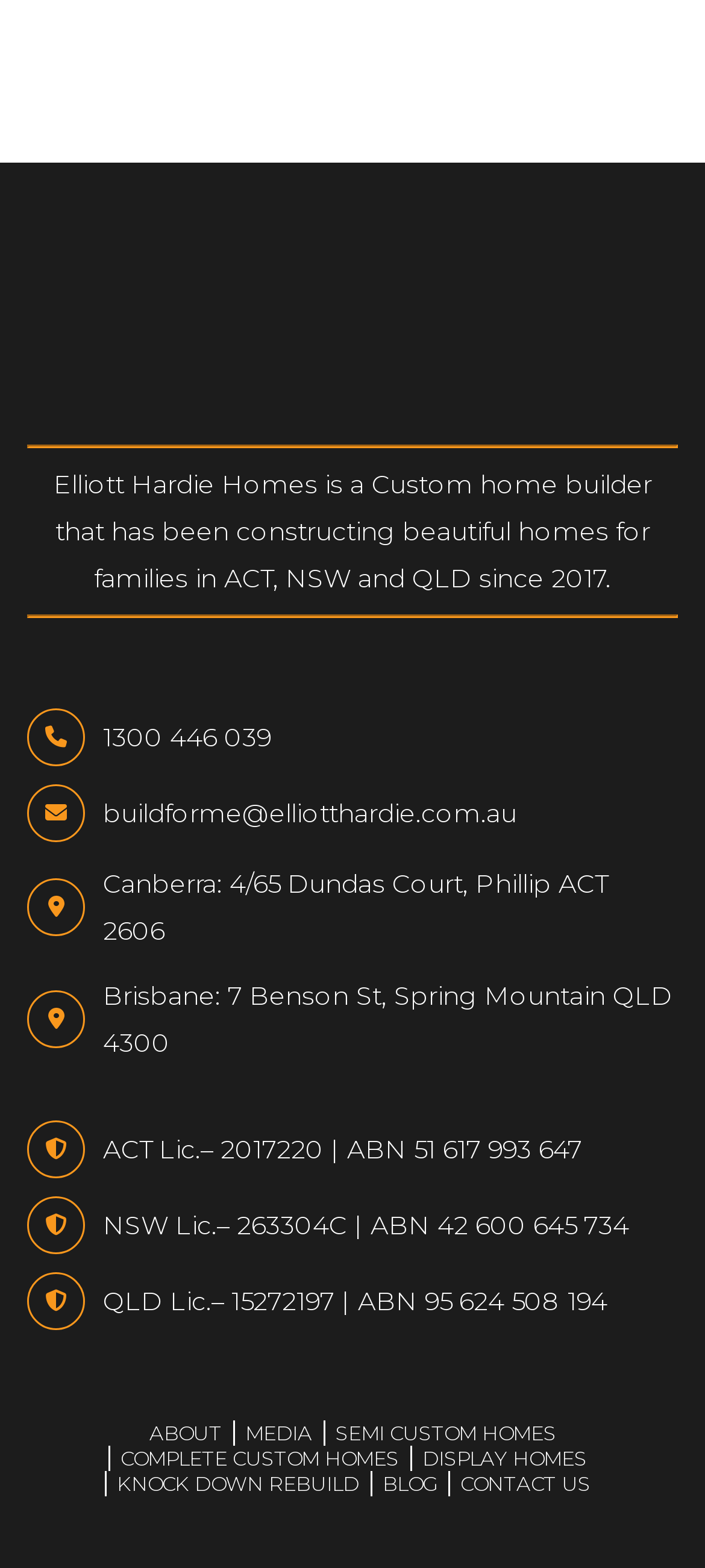What is the address of Elliott Hardie Homes in Canberra?
We need a detailed and exhaustive answer to the question. Please elaborate.

I found the address by looking at the link element with the text '4/65 Dundas Court, Phillip ACT 2606' which is located below the 'Canberra:' static text element.